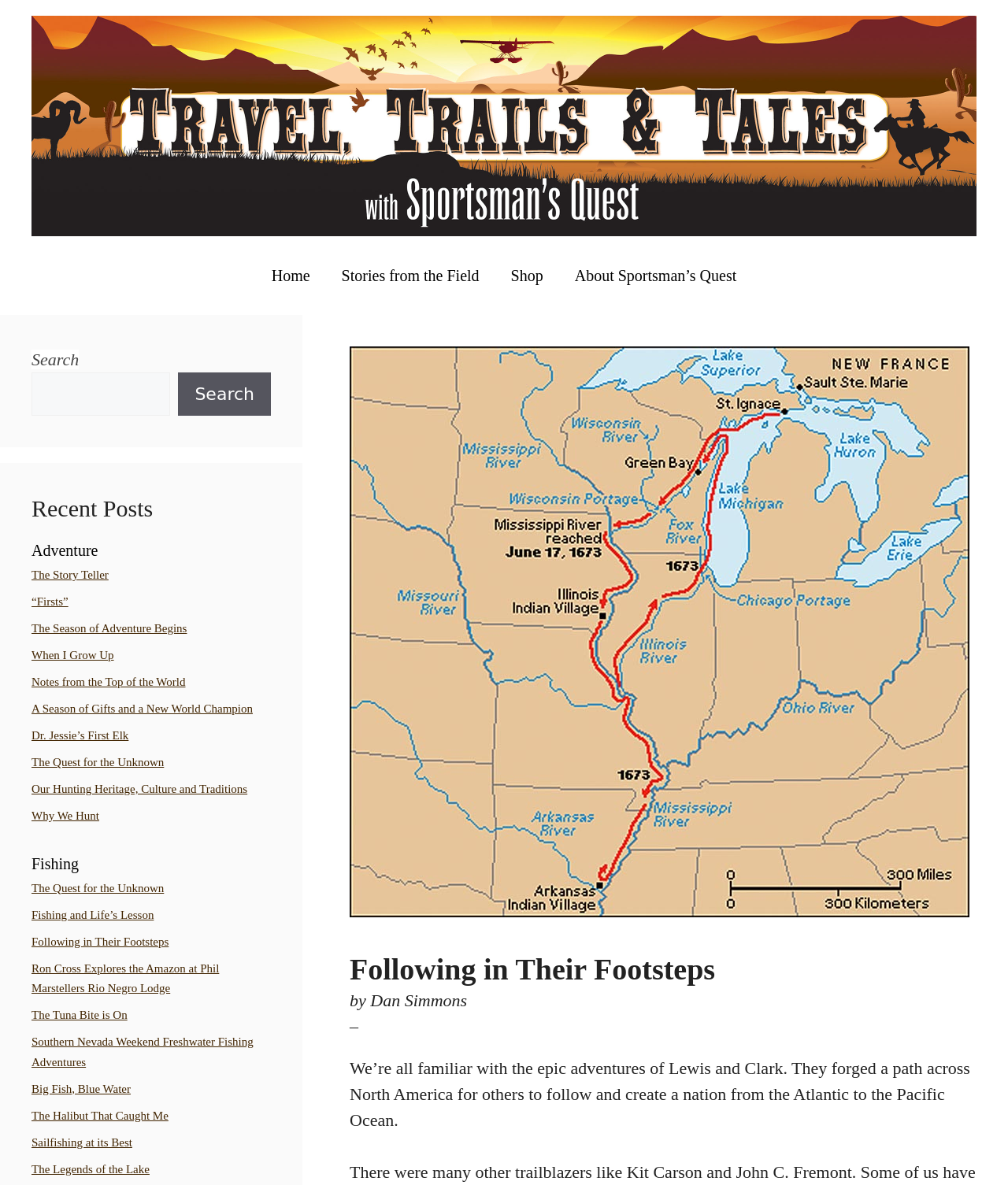Identify the bounding box for the given UI element using the description provided. Coordinates should be in the format (top-left x, top-left y, bottom-right x, bottom-right y) and must be between 0 and 1. Here is the description: Vol. 4 No. 1 (2023)

None